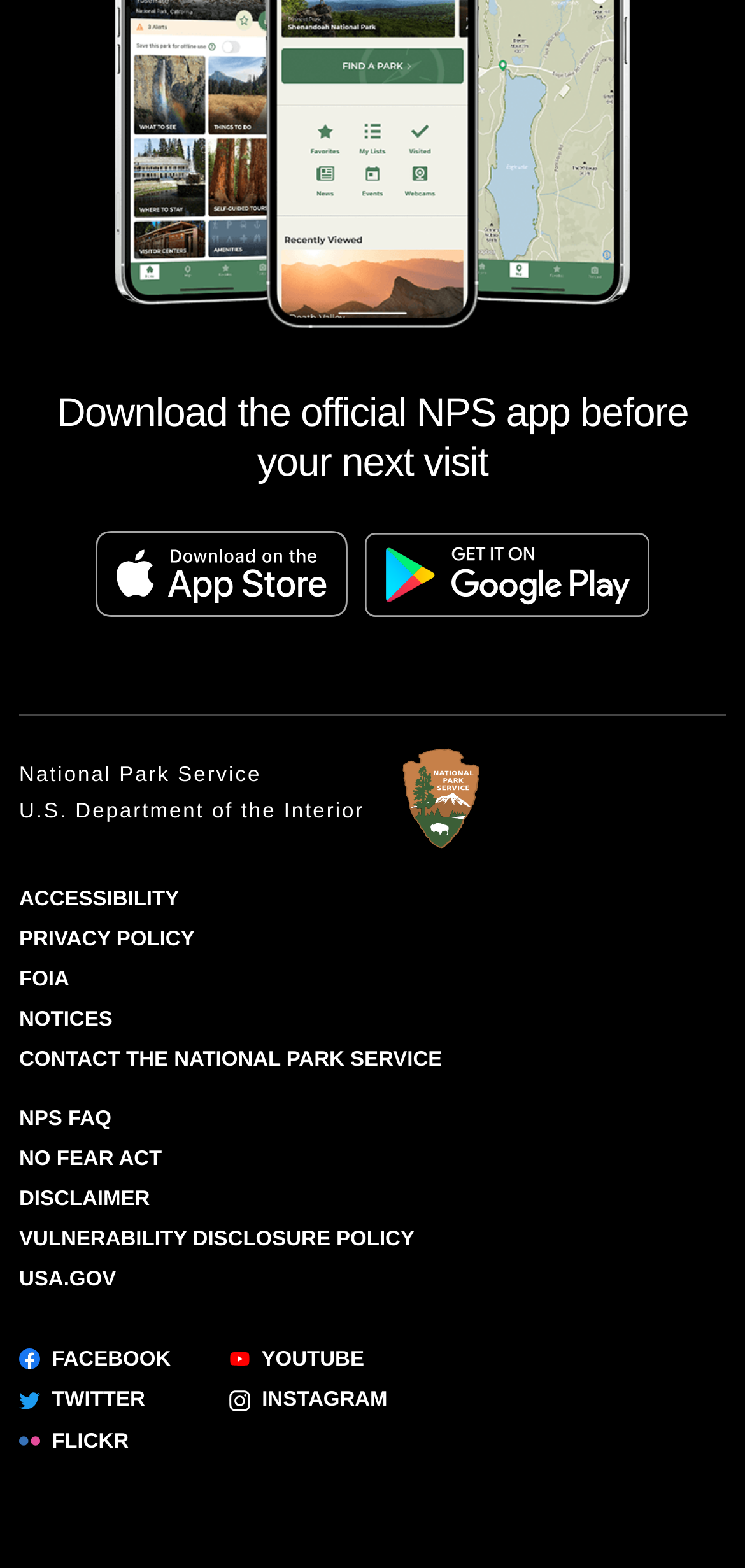Provide your answer in a single word or phrase: 
How many social media platforms are linked on the webpage?

5